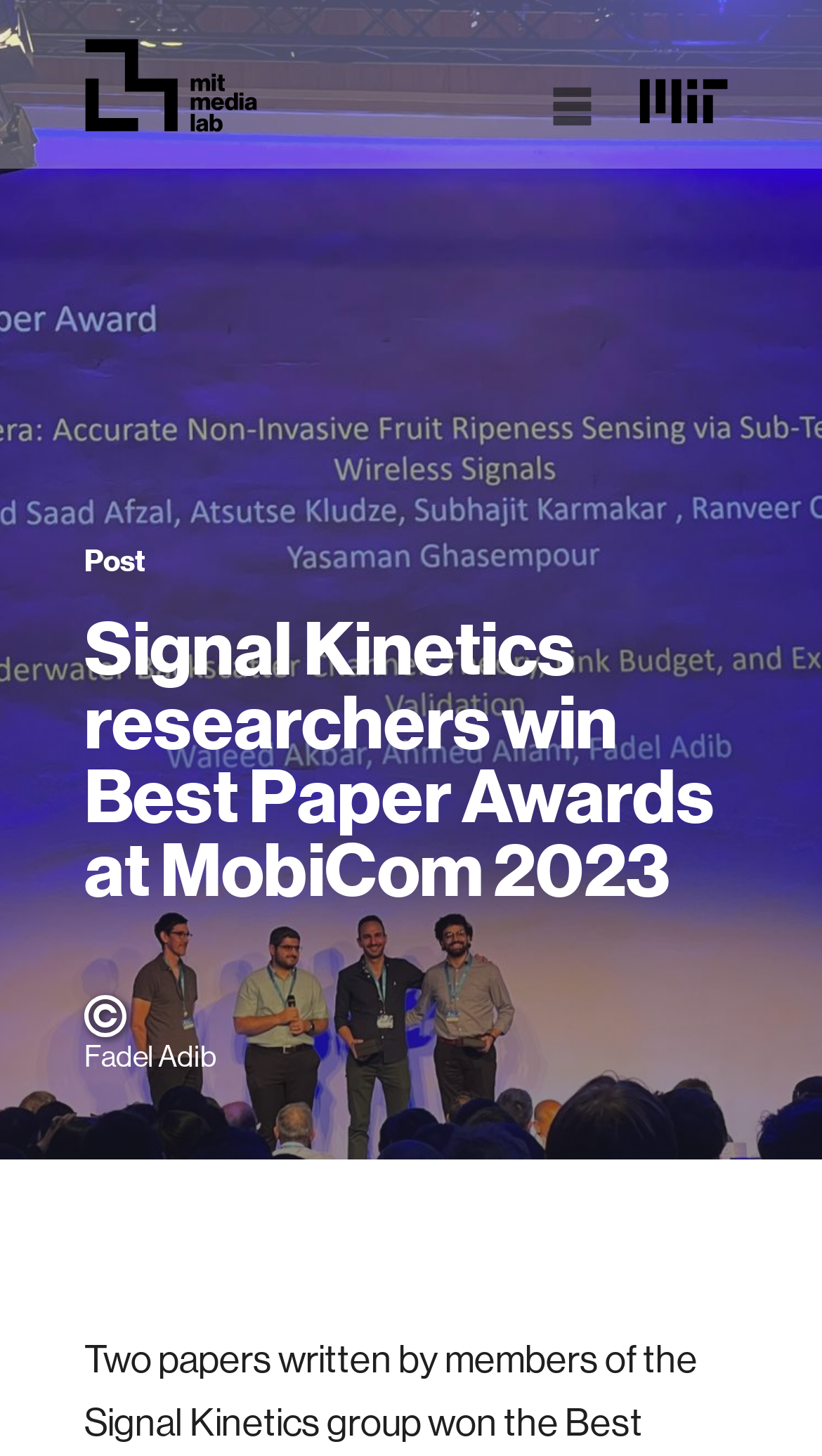What is the name of the researcher mentioned?
Based on the image, answer the question with as much detail as possible.

I found the StaticText element [231] with the text 'Fadel Adib', which suggests that Fadel Adib is one of the researchers mentioned on the webpage.